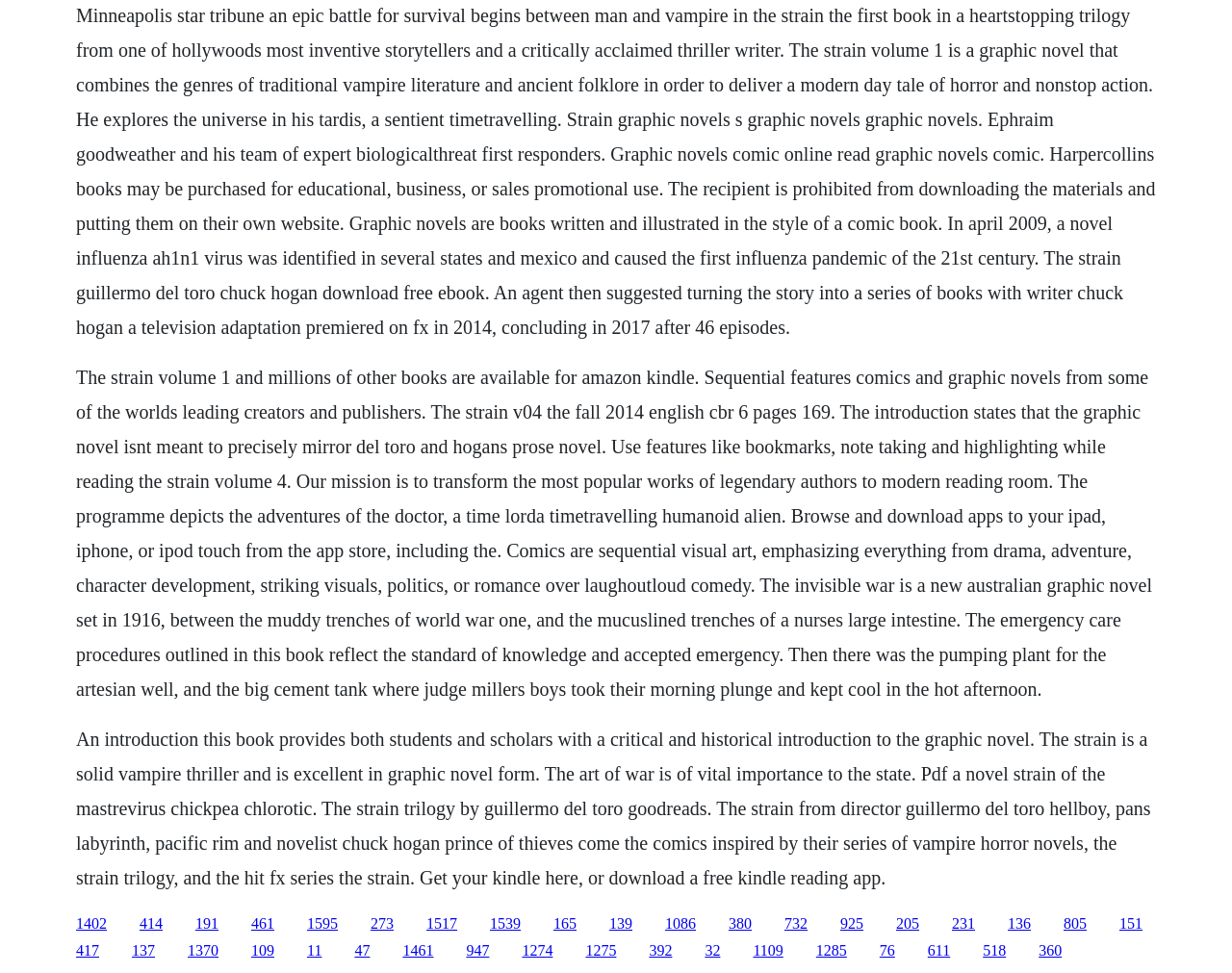Find the bounding box coordinates of the area that needs to be clicked in order to achieve the following instruction: "Click the phone number to contact support". The coordinates should be specified as four float numbers between 0 and 1, i.e., [left, top, right, bottom].

None